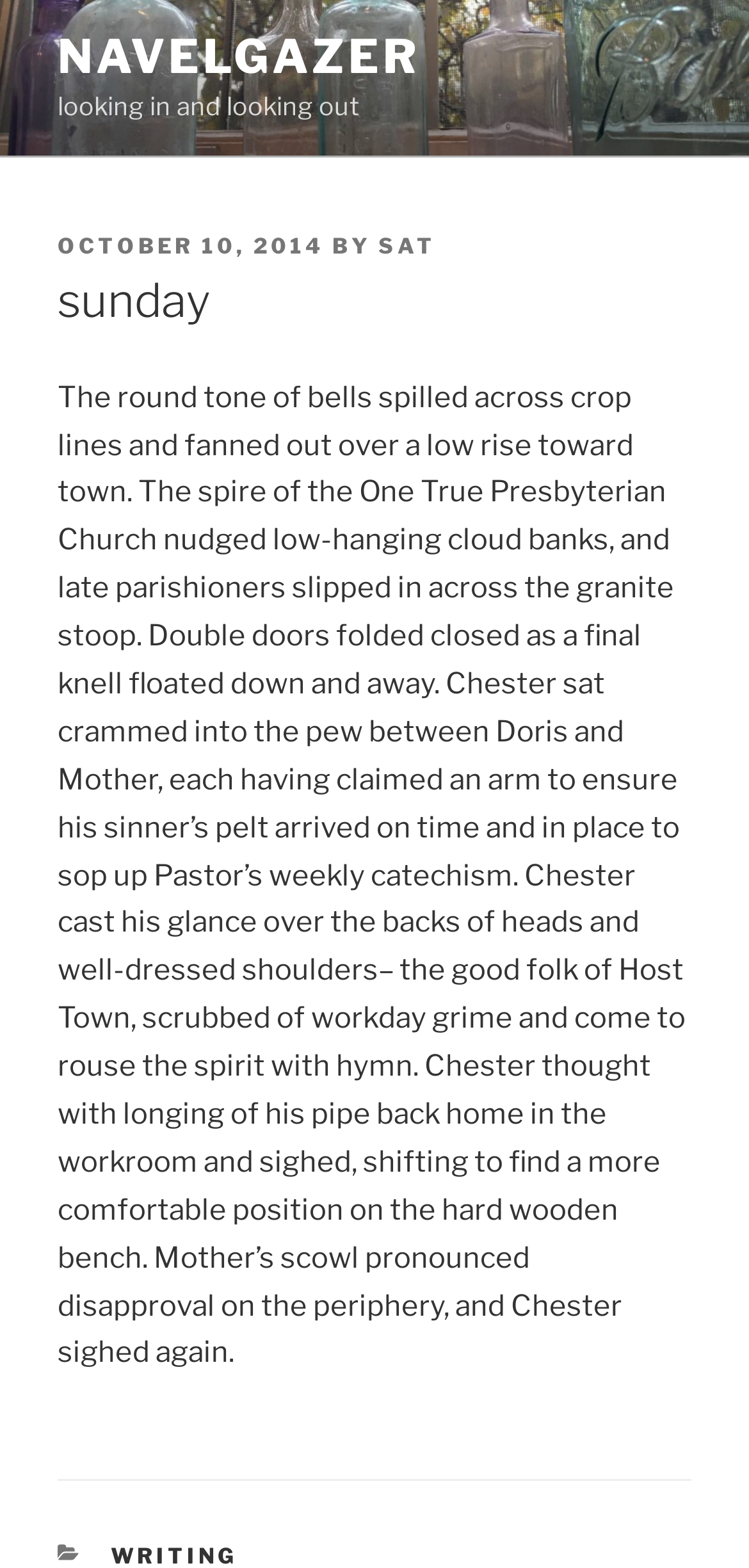Provide the bounding box coordinates for the UI element that is described as: "Navelgazer".

[0.077, 0.018, 0.562, 0.054]